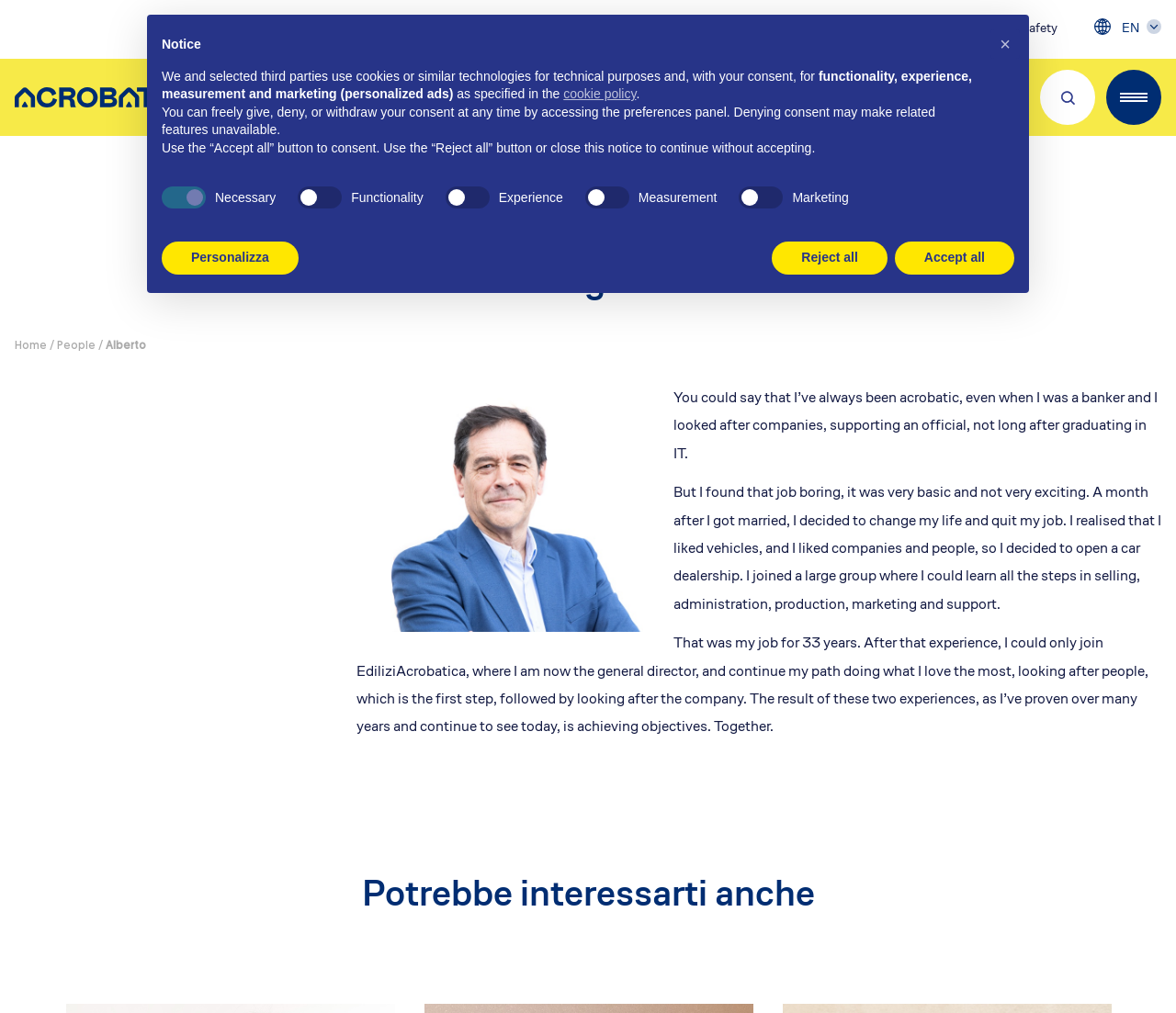Provide a one-word or one-phrase answer to the question:
How many main sections are there in the 'Our services' category?

5